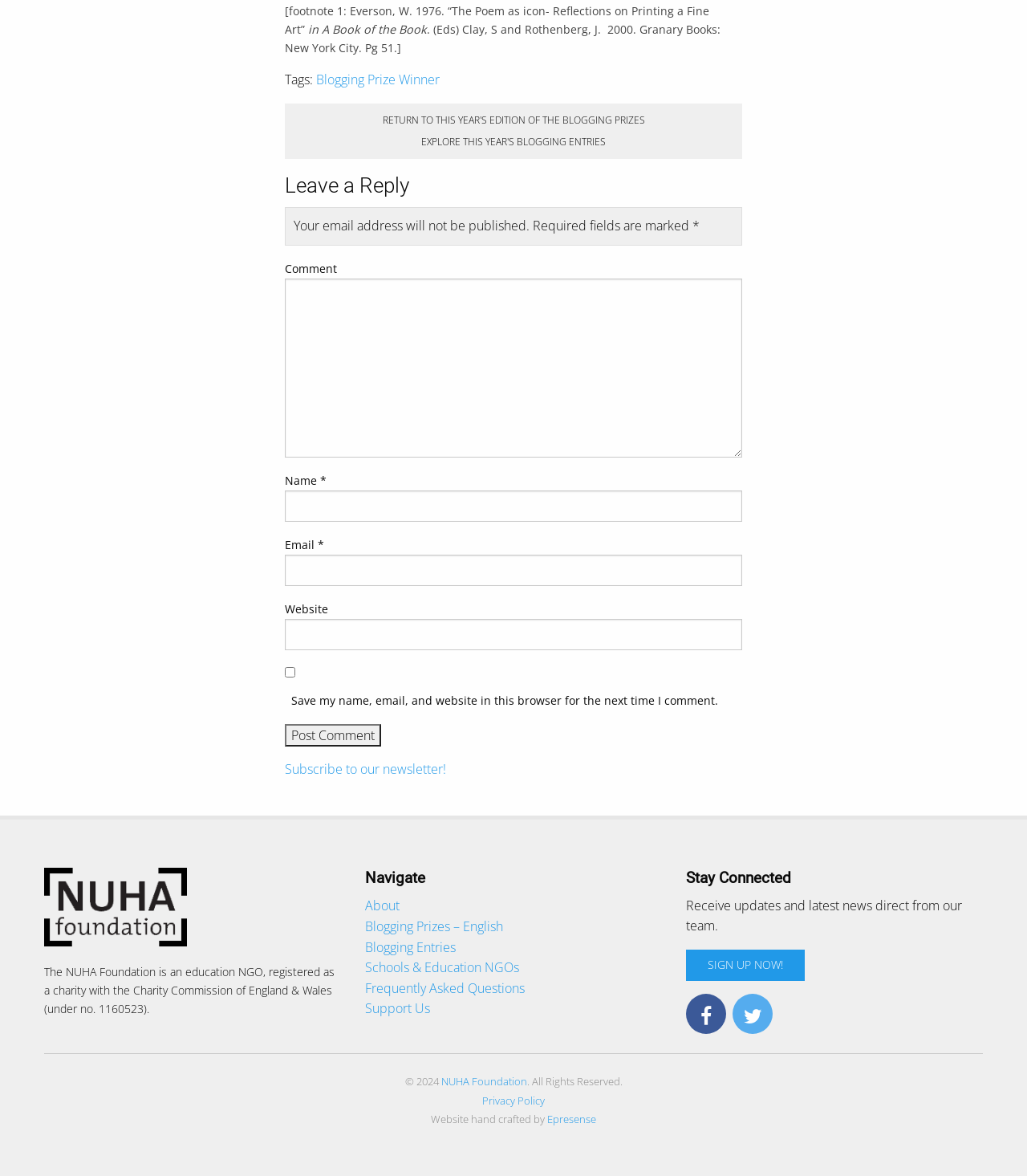Determine the bounding box coordinates for the HTML element described here: "Schools & Education NGOs".

[0.355, 0.814, 0.645, 0.831]